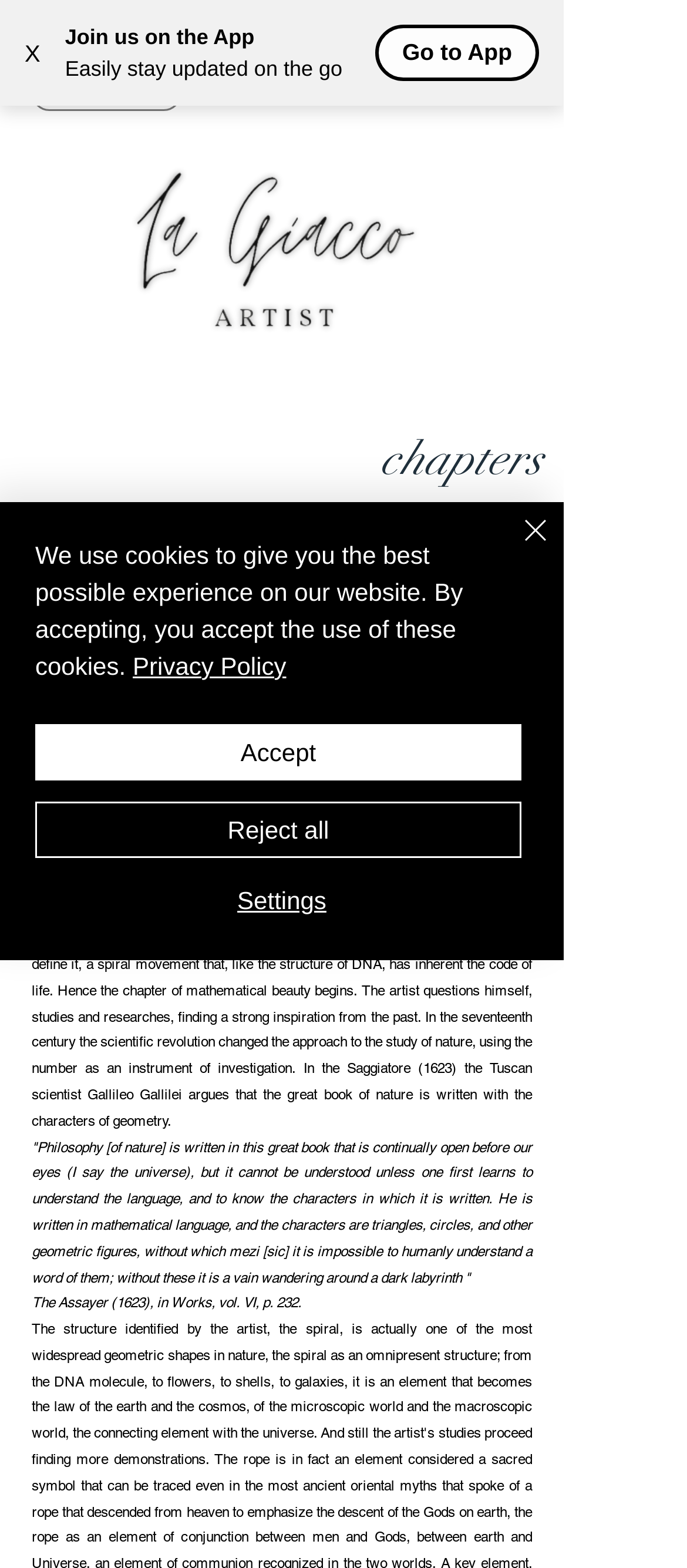Use a single word or phrase to answer the question:
What is the language currently selected?

English